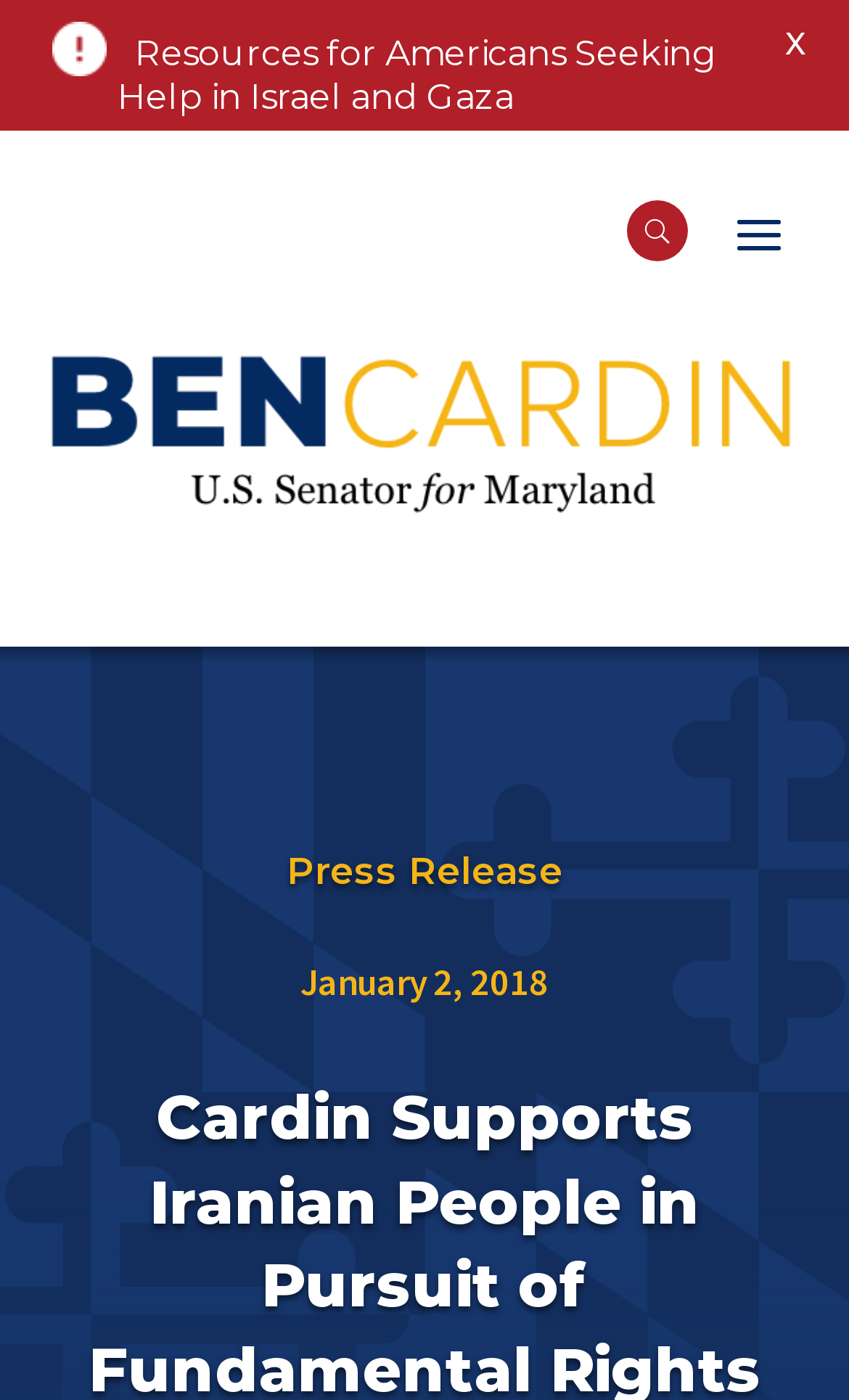Identify the bounding box for the UI element described as: "aria-label="Search Icon"". The coordinates should be four float numbers between 0 and 1, i.e., [left, top, right, bottom].

[0.737, 0.143, 0.809, 0.187]